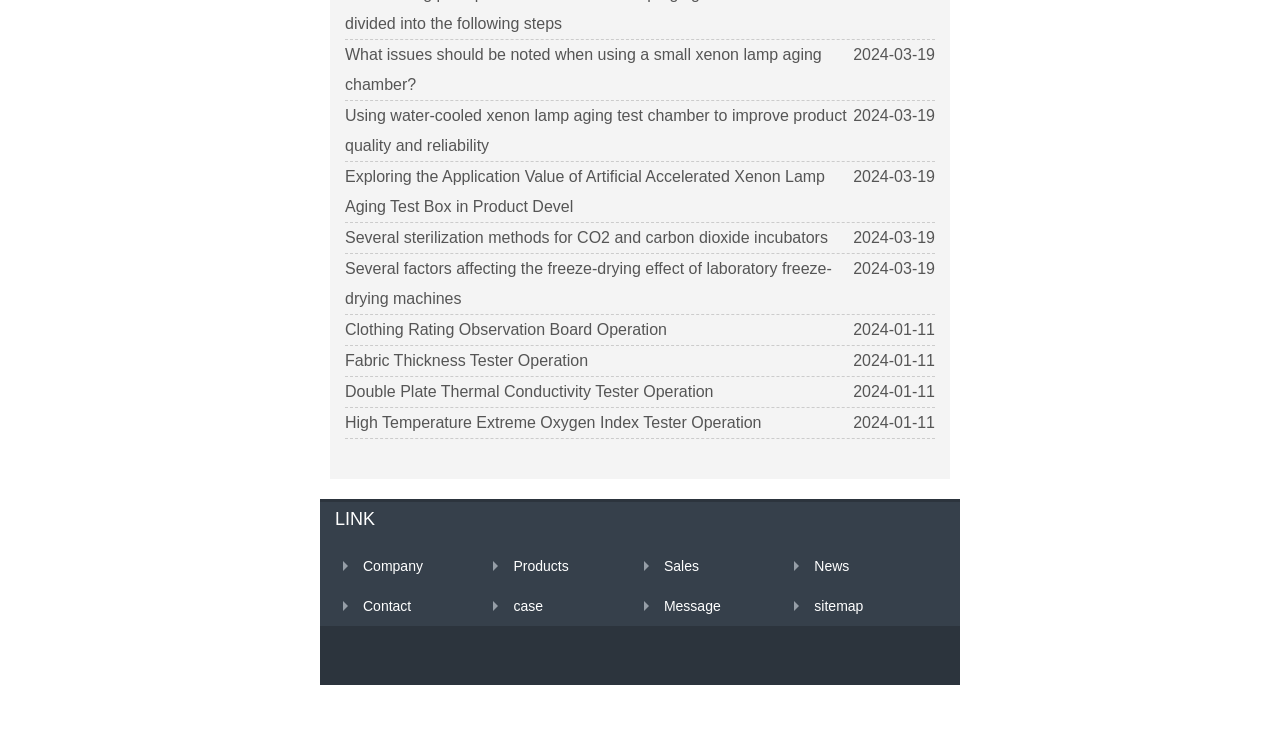How many sections are there in the webpage?
Refer to the screenshot and answer in one word or phrase.

3